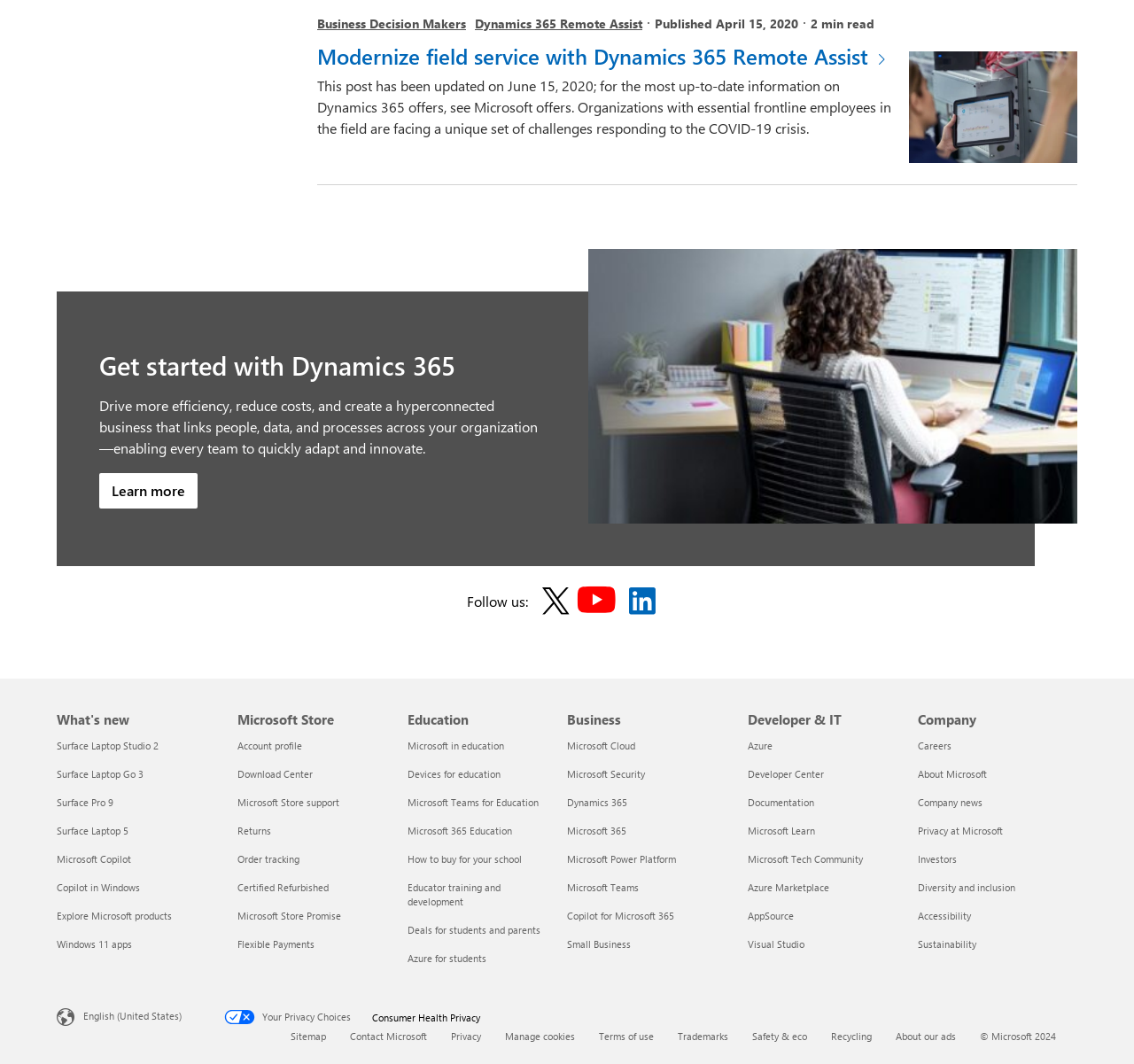Give a one-word or phrase response to the following question: What is the category of the 'Microsoft in education' link?

Education